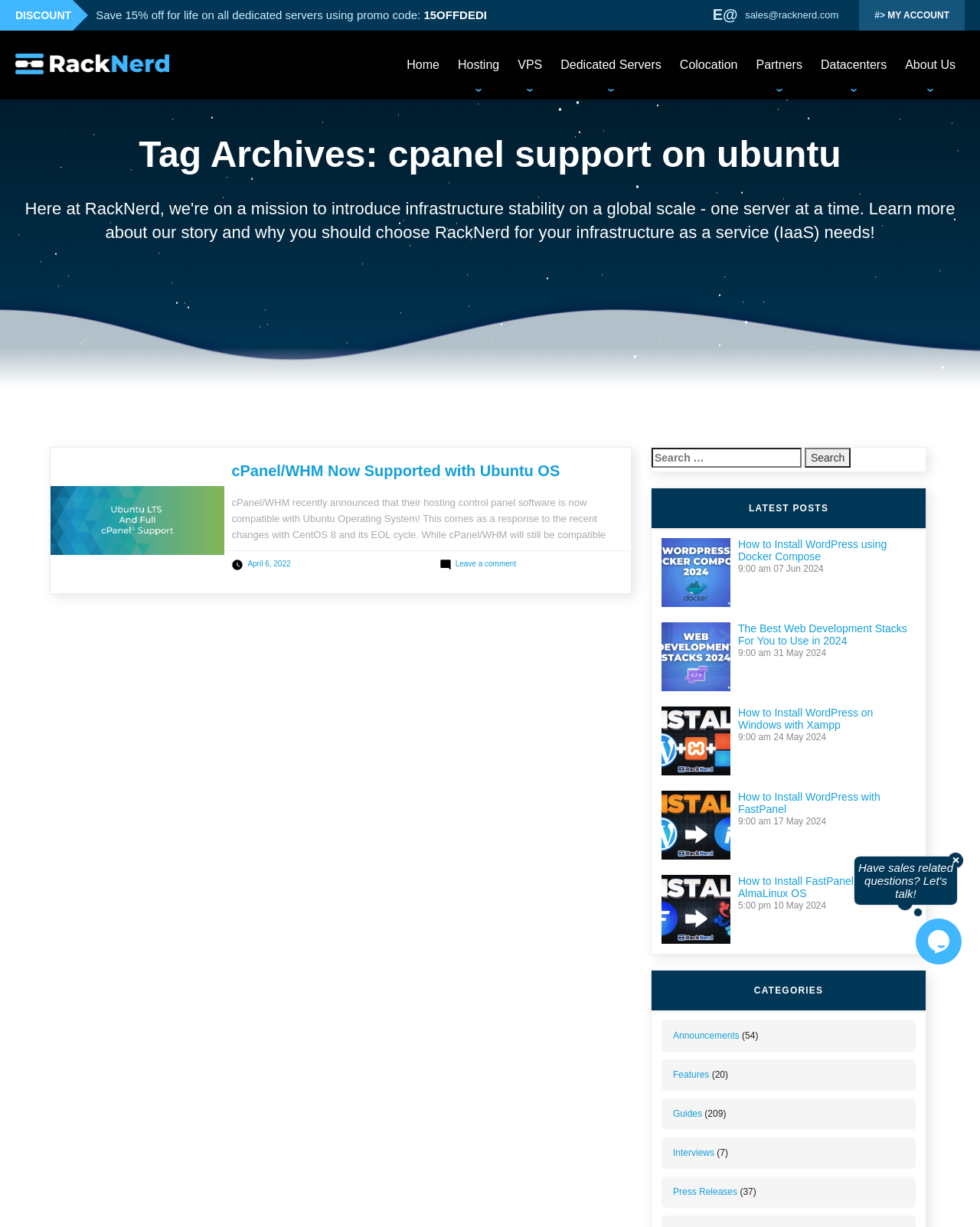How many categories are listed on the webpage?
Analyze the image and deliver a detailed answer to the question.

The categories listed on the webpage are Announcements, Features, Guides, Interviews, and Press Releases, which can be found in the section labeled 'CATEGORIES'.